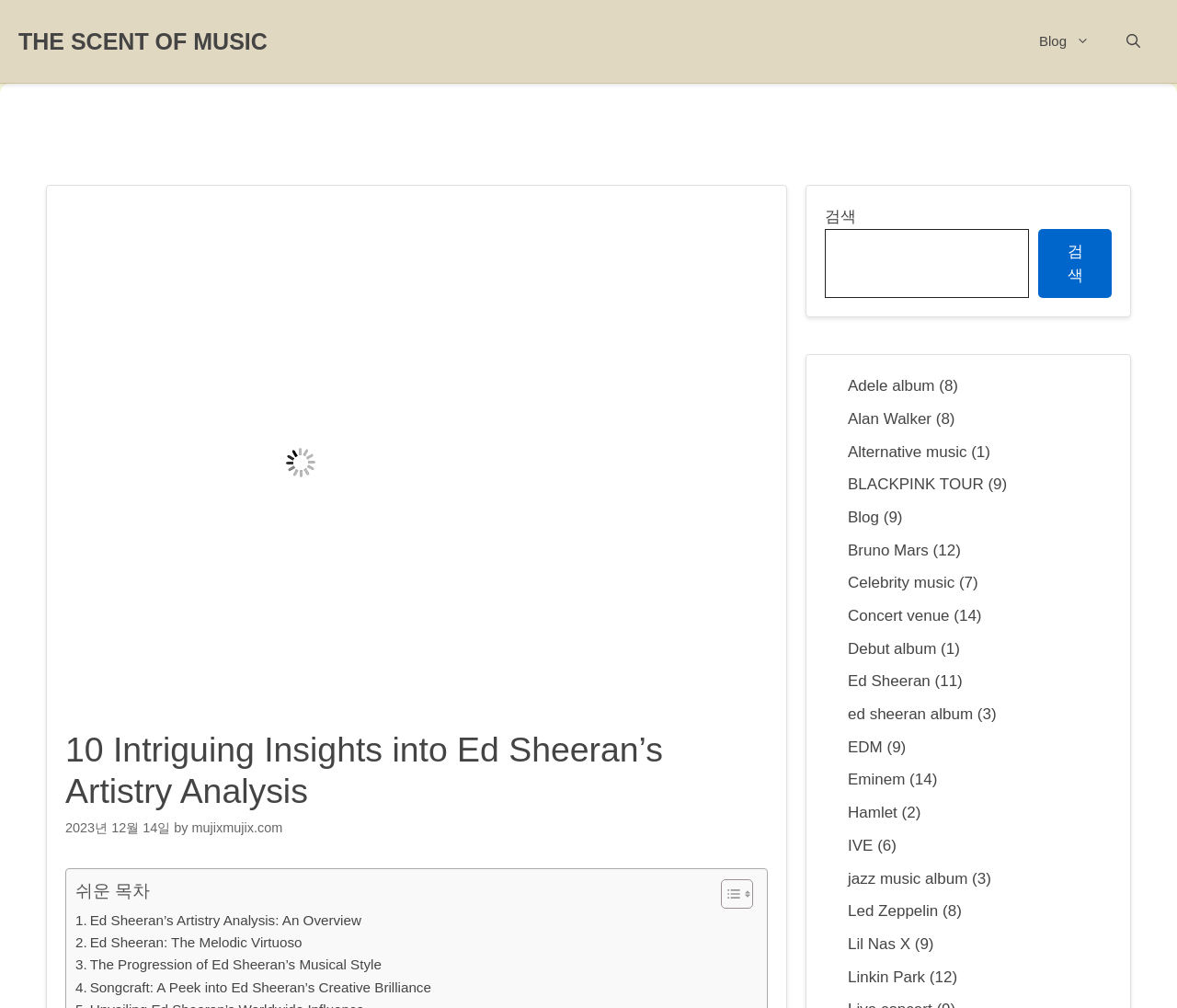Using the information in the image, give a comprehensive answer to the question: 
What is the main topic of the article?

The main topic of the article can be inferred from the title and the content of the webpage, which is about analyzing Ed Sheeran's artistry.